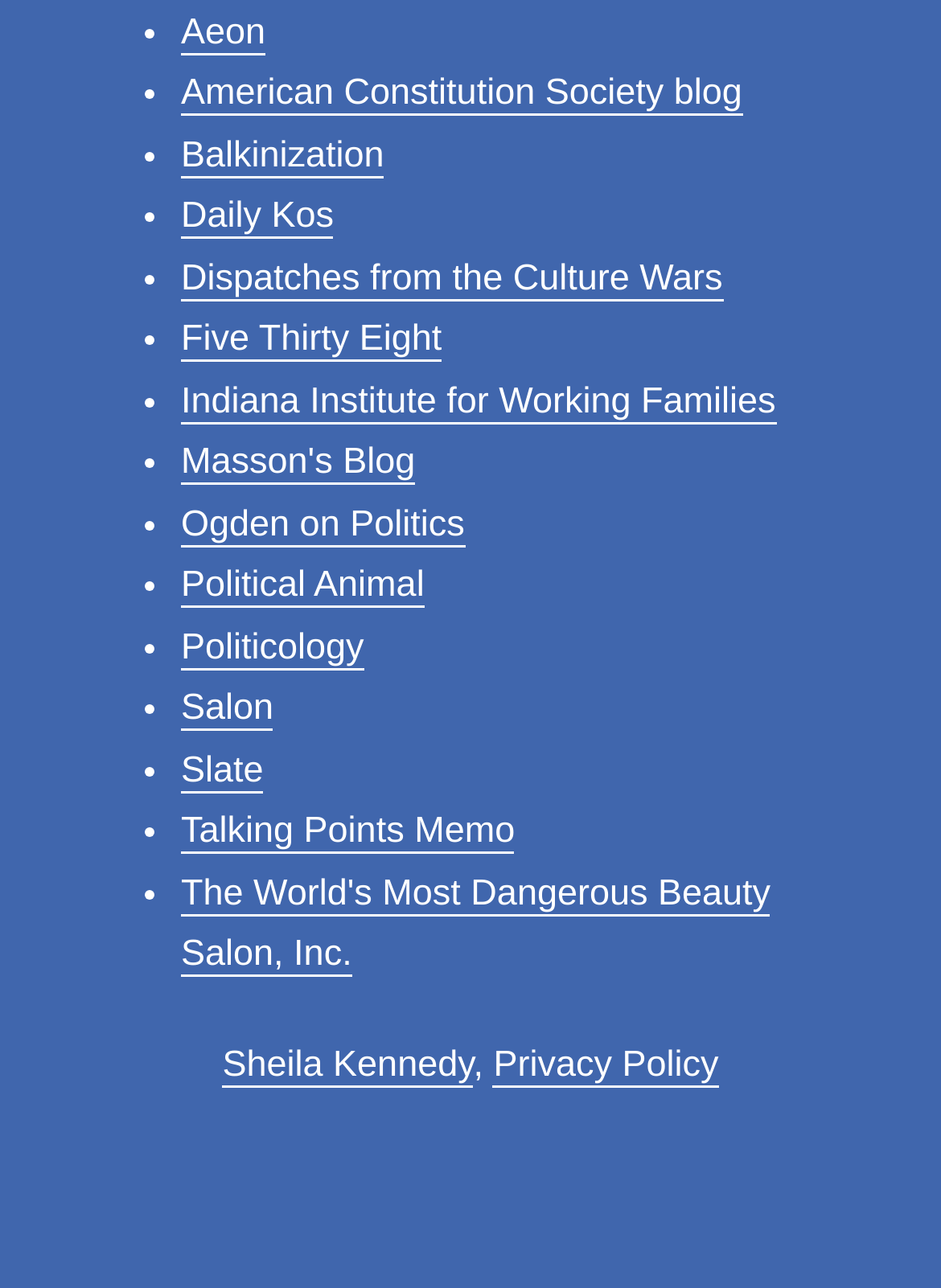What is the first link listed on this webpage? Examine the screenshot and reply using just one word or a brief phrase.

Aeon